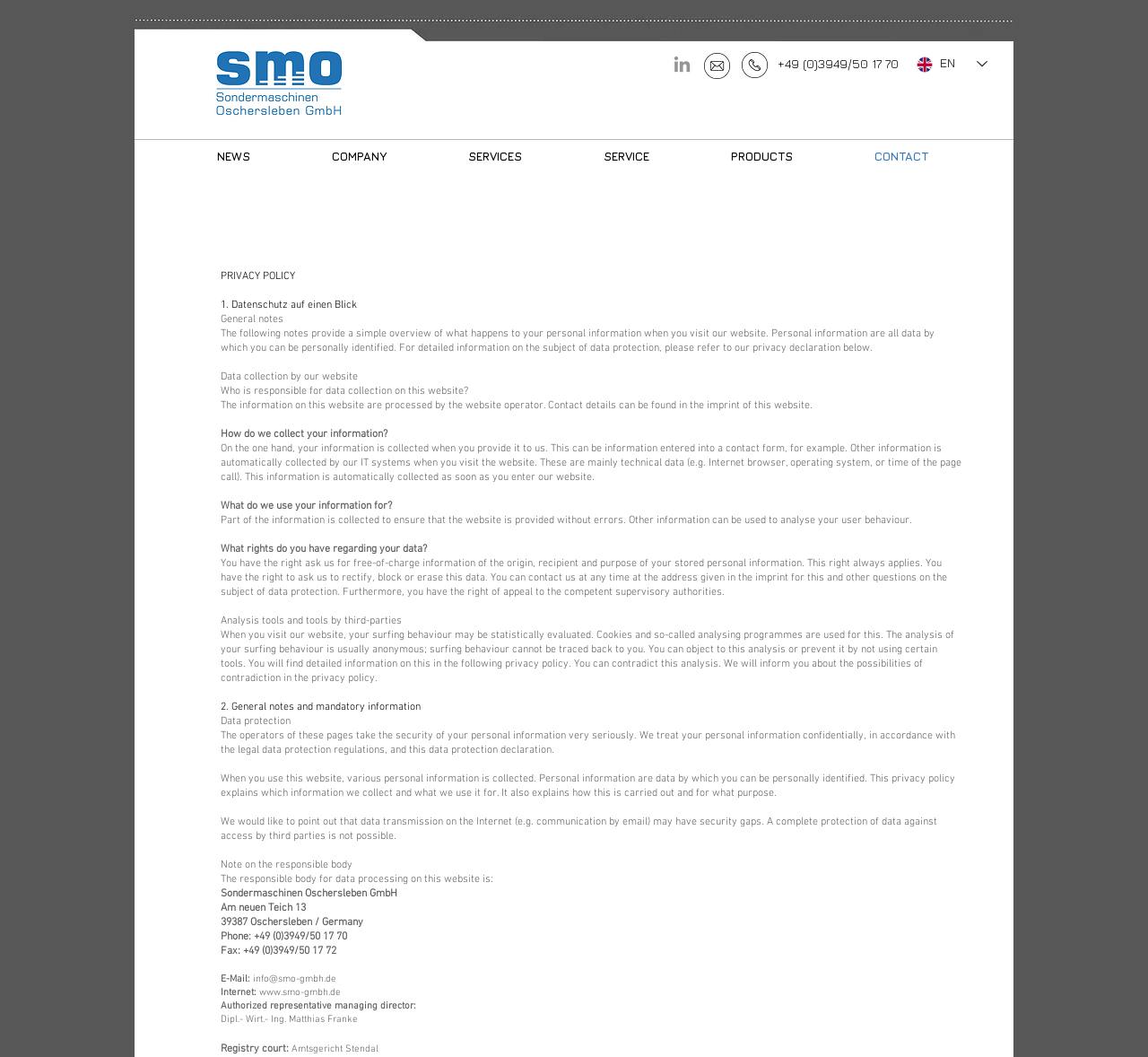Find the bounding box coordinates for the area that should be clicked to accomplish the instruction: "Select language".

[0.788, 0.042, 0.871, 0.08]